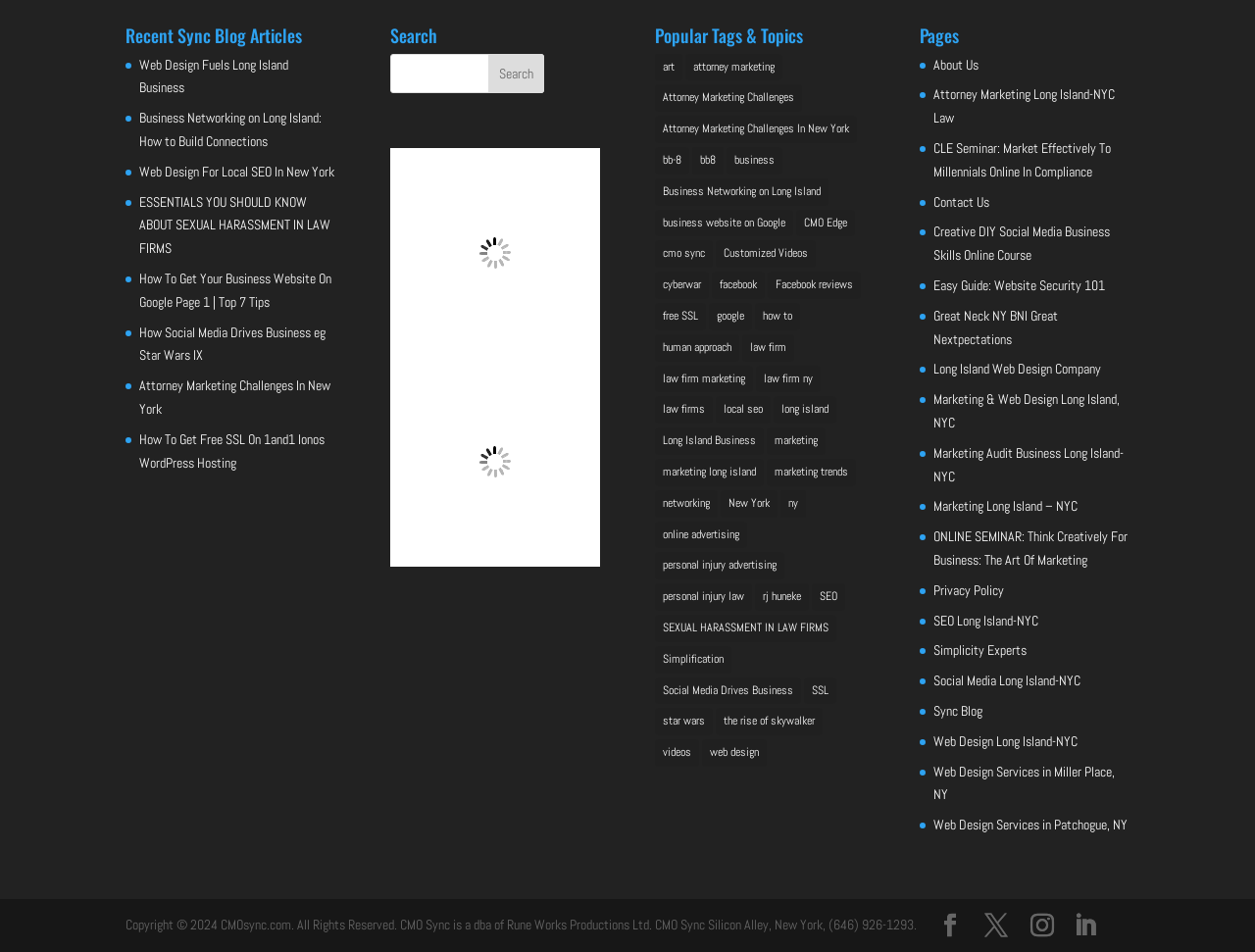Determine the bounding box coordinates of the section to be clicked to follow the instruction: "Explore Popular Tags & Topics". The coordinates should be given as four float numbers between 0 and 1, formatted as [left, top, right, bottom].

[0.522, 0.027, 0.689, 0.056]